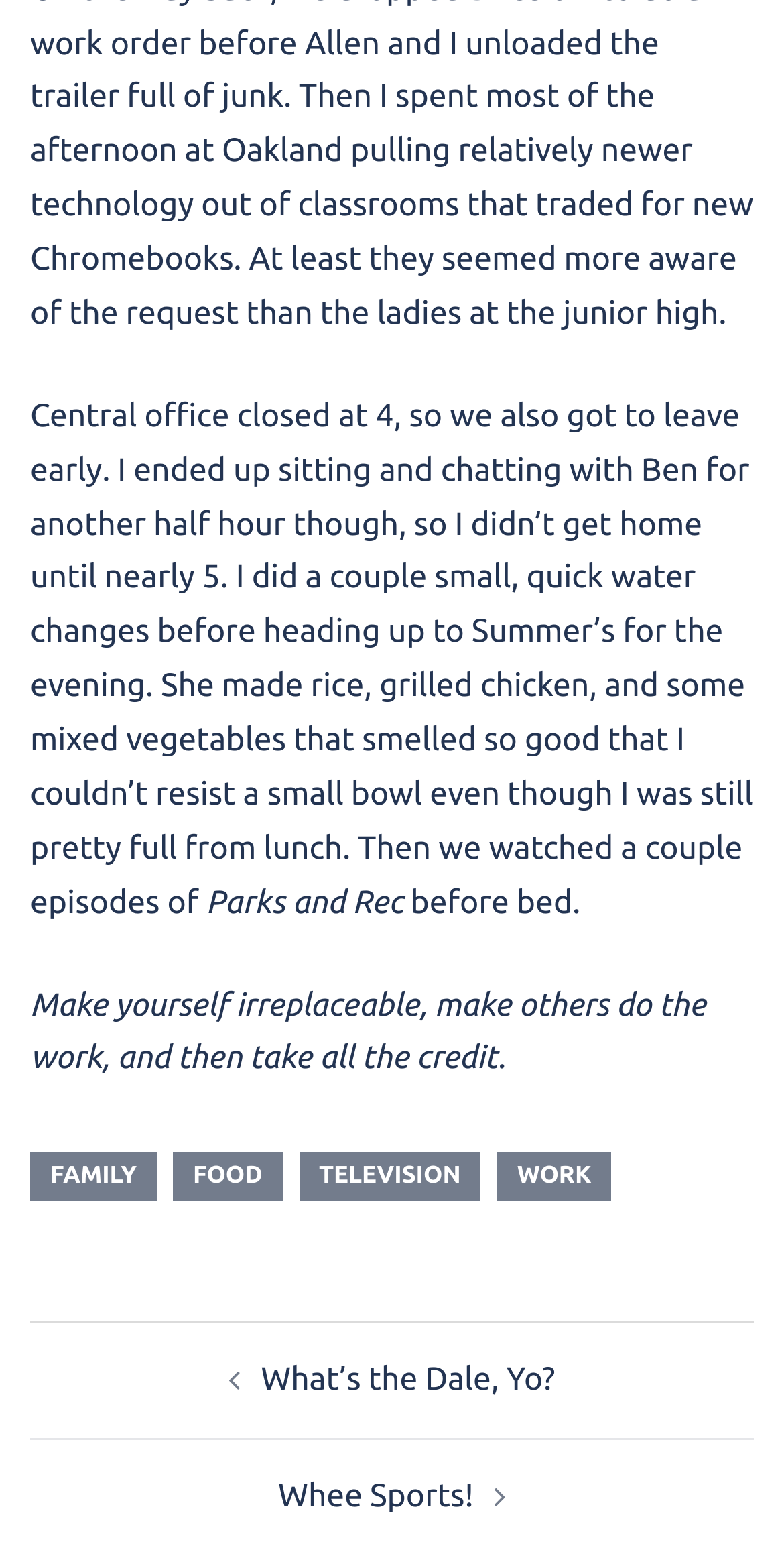Answer the question with a brief word or phrase:
What is the author's activity at 4 pm?

Left office